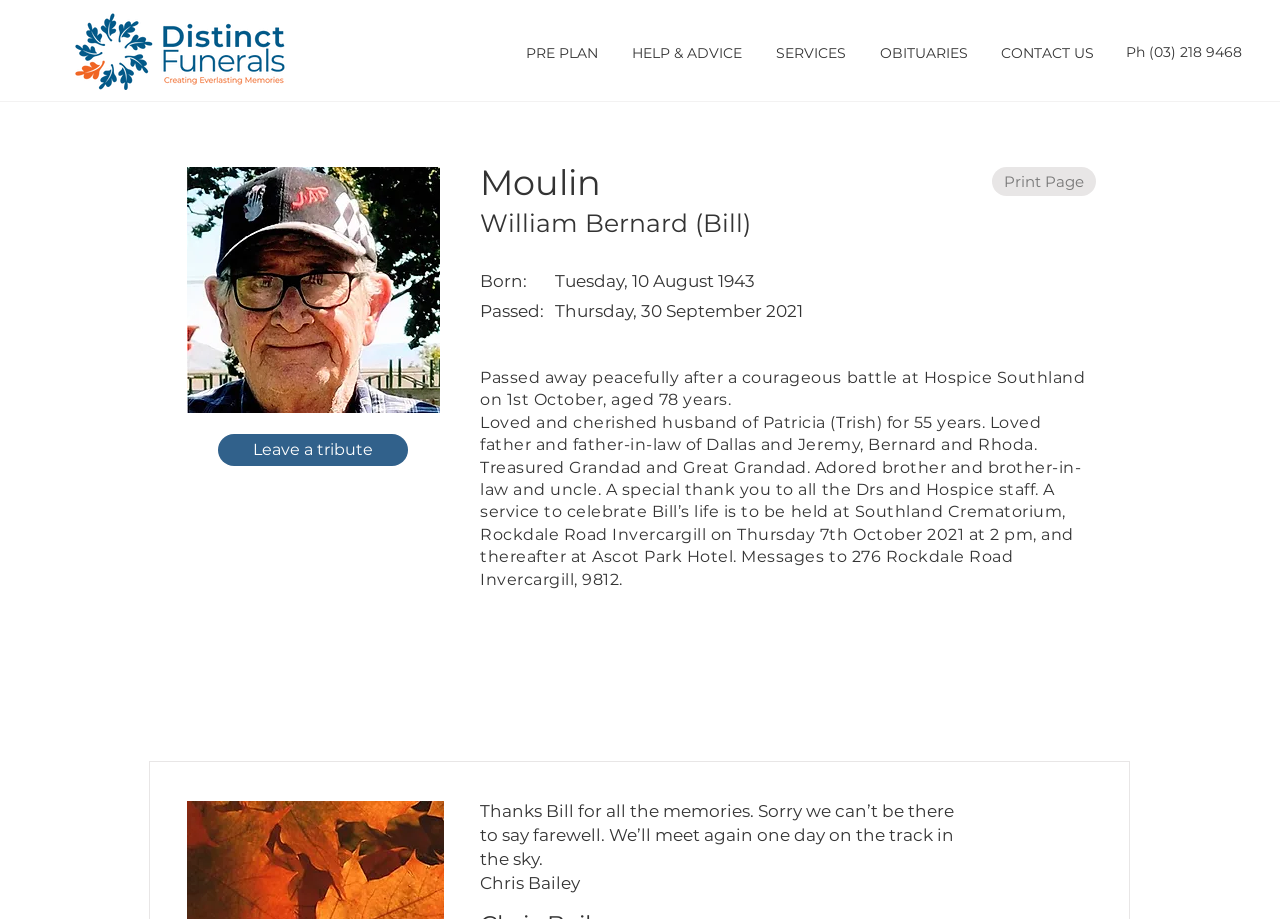Generate a detailed explanation of the webpage's features and information.

This webpage is an obituary page for William Bernard (Bill) Moulin. At the top left corner, there is a logo of Distinct Funeral Services, which is a horizontal image. Below the logo, there is a navigation menu with five links: PRE PLAN, HELP & ADVICE, SERVICES, OBITUARIES, and CONTACT US. 

On the top right corner, there is a phone number link, (03) 218 9468. Below the phone number, there is a web image. 

The main content of the page is divided into two sections. On the left side, there is a heading with the name "Moulin" and below it, there is a heading with the full name "William Bernard (Bill)". There are also two buttons, "Leave a tribute" and "Print Page", located on the left side. 

On the right side, there is a section with biographical information about William Bernard (Bill) Moulin. It includes his birth and passing dates, a brief description of his life, and a message from his family. Below this section, there are two tributes from others, including a message and a signature. 

At the very bottom of the page, there is a region for user tributes.